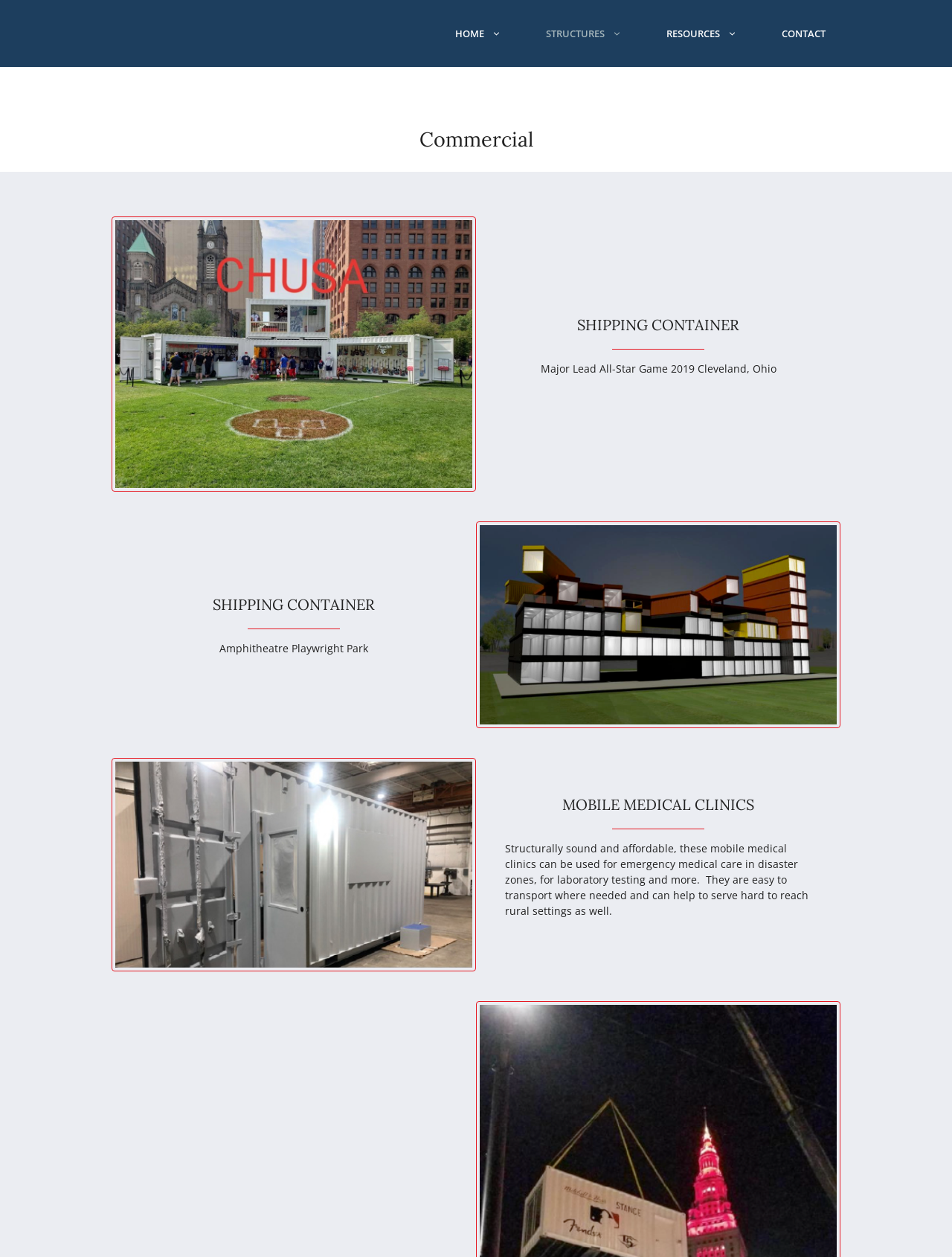Reply to the question with a single word or phrase:
Where can MOBILE MEDICAL CLINICS be used?

disaster zones